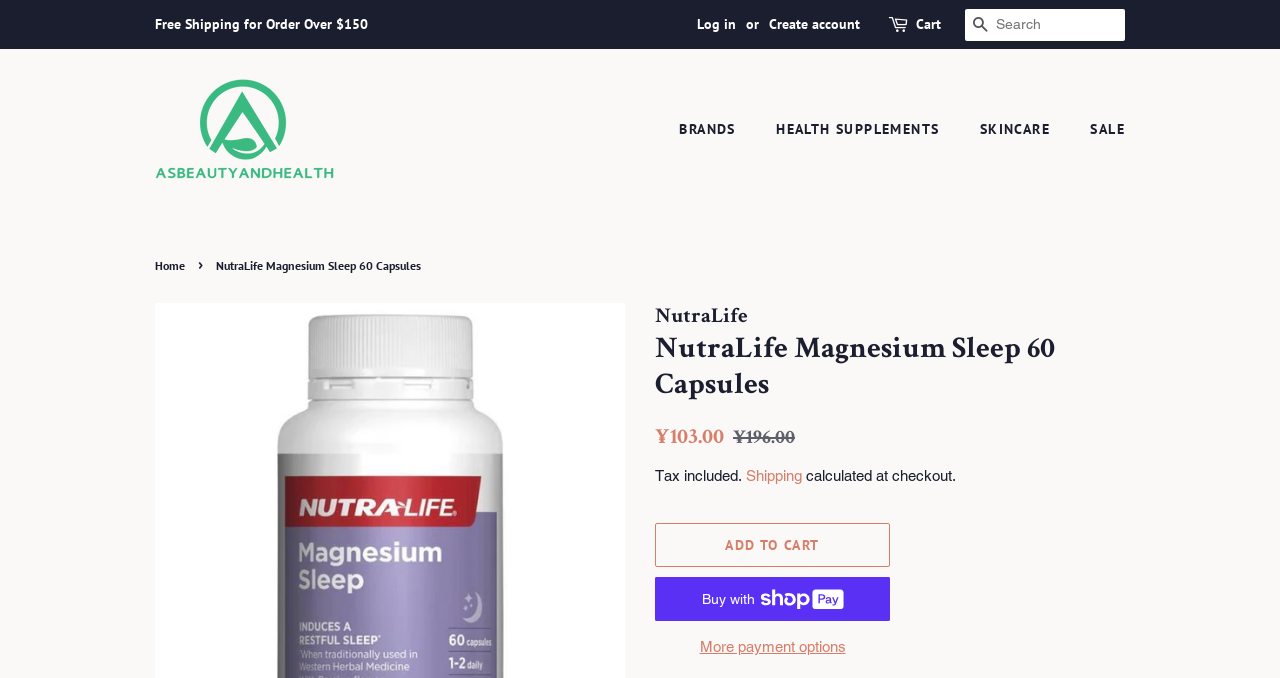Find the bounding box coordinates for the area you need to click to carry out the instruction: "Add to cart". The coordinates should be four float numbers between 0 and 1, indicated as [left, top, right, bottom].

[0.512, 0.772, 0.695, 0.837]